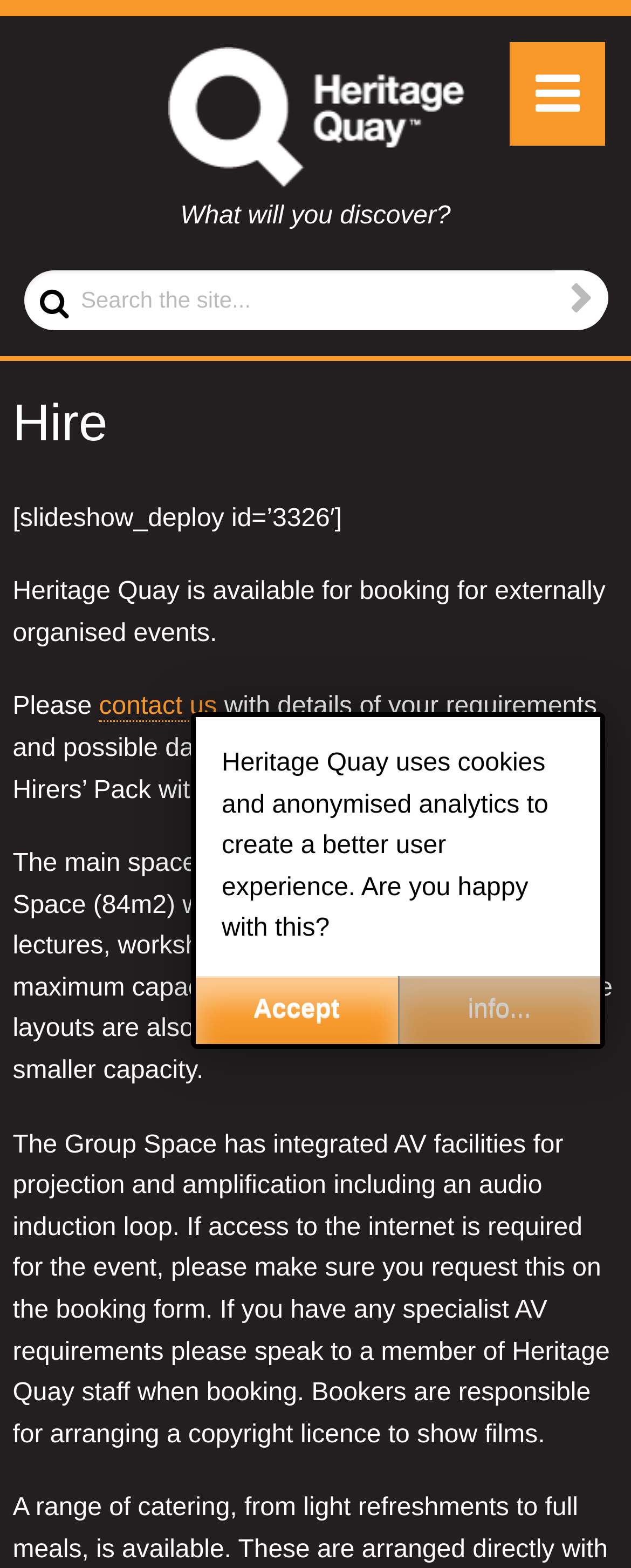Who is responsible for arranging a copyright licence?
Using the image as a reference, give an elaborate response to the question.

The responsibility of arranging a copyright licence lies with the bookers. This is mentioned in the paragraph that explains the AV facilities of the Group Space. It states that bookers are responsible for arranging a copyright licence to show films.